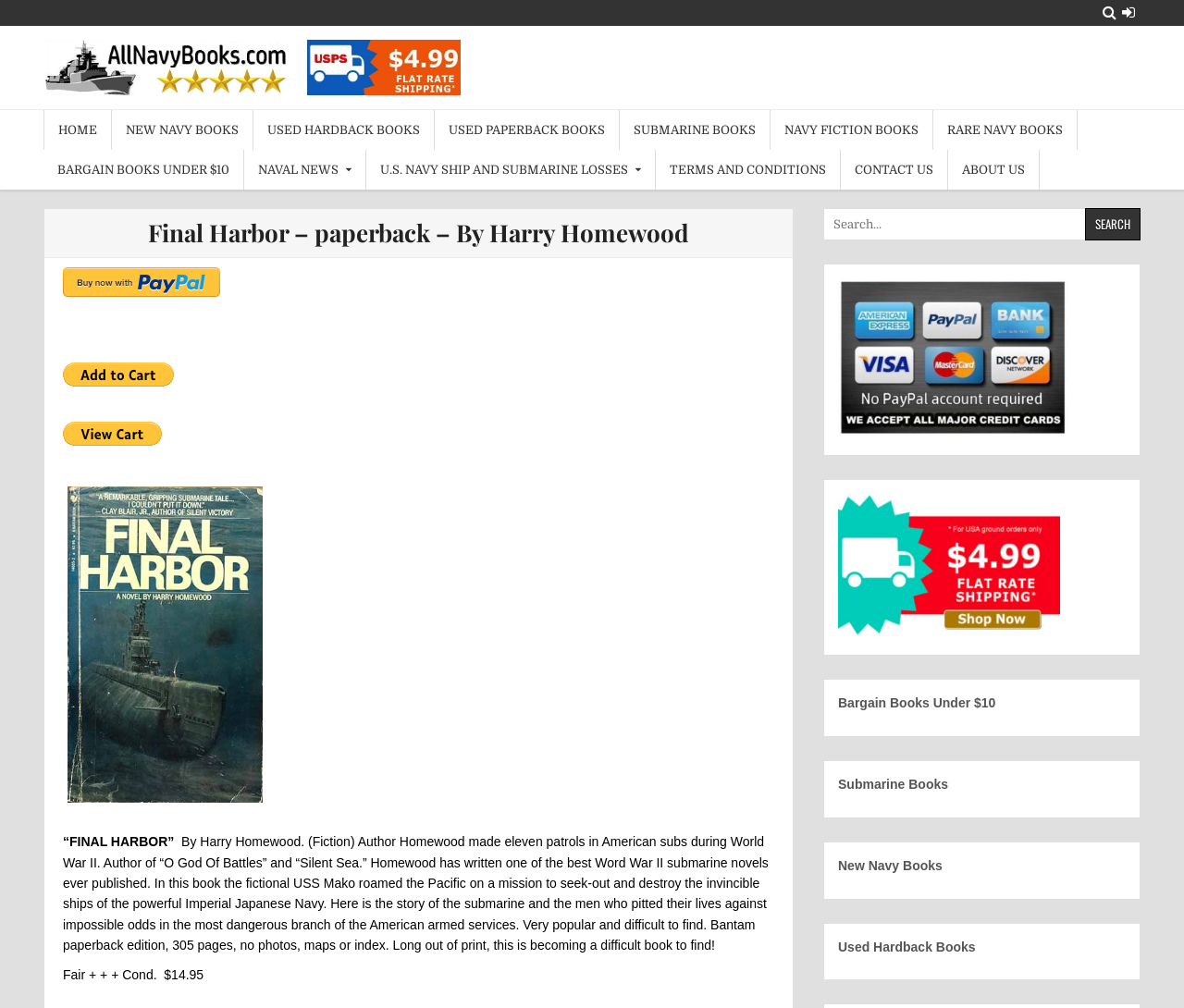Identify the bounding box coordinates for the region of the element that should be clicked to carry out the instruction: "View Navy Fiction Books". The bounding box coordinates should be four float numbers between 0 and 1, i.e., [left, top, right, bottom].

[0.651, 0.11, 0.788, 0.149]